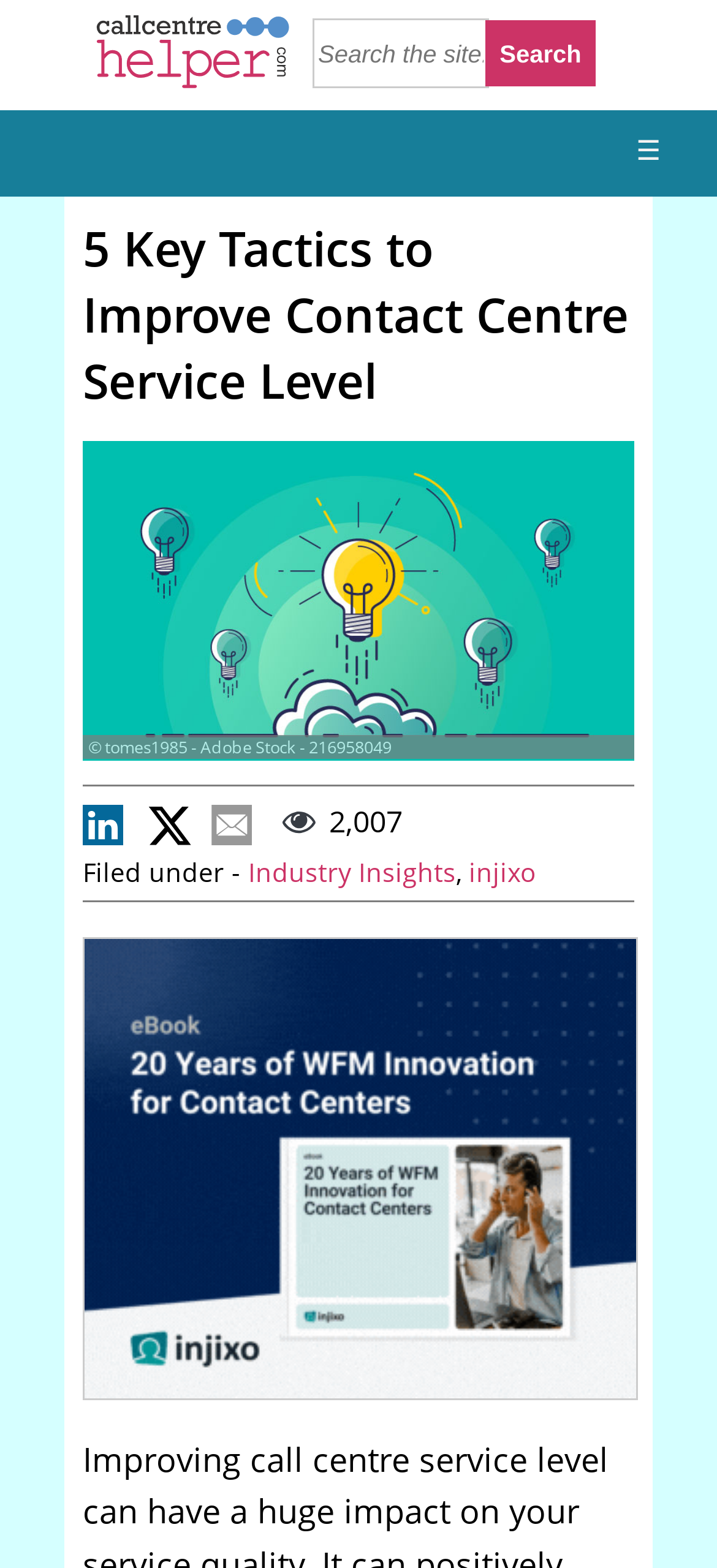Please provide the bounding box coordinates in the format (top-left x, top-left y, bottom-right x, bottom-right y). Remember, all values are floating point numbers between 0 and 1. What is the bounding box coordinate of the region described as: name="q" placeholder="Search the site..."

[0.436, 0.012, 0.682, 0.056]